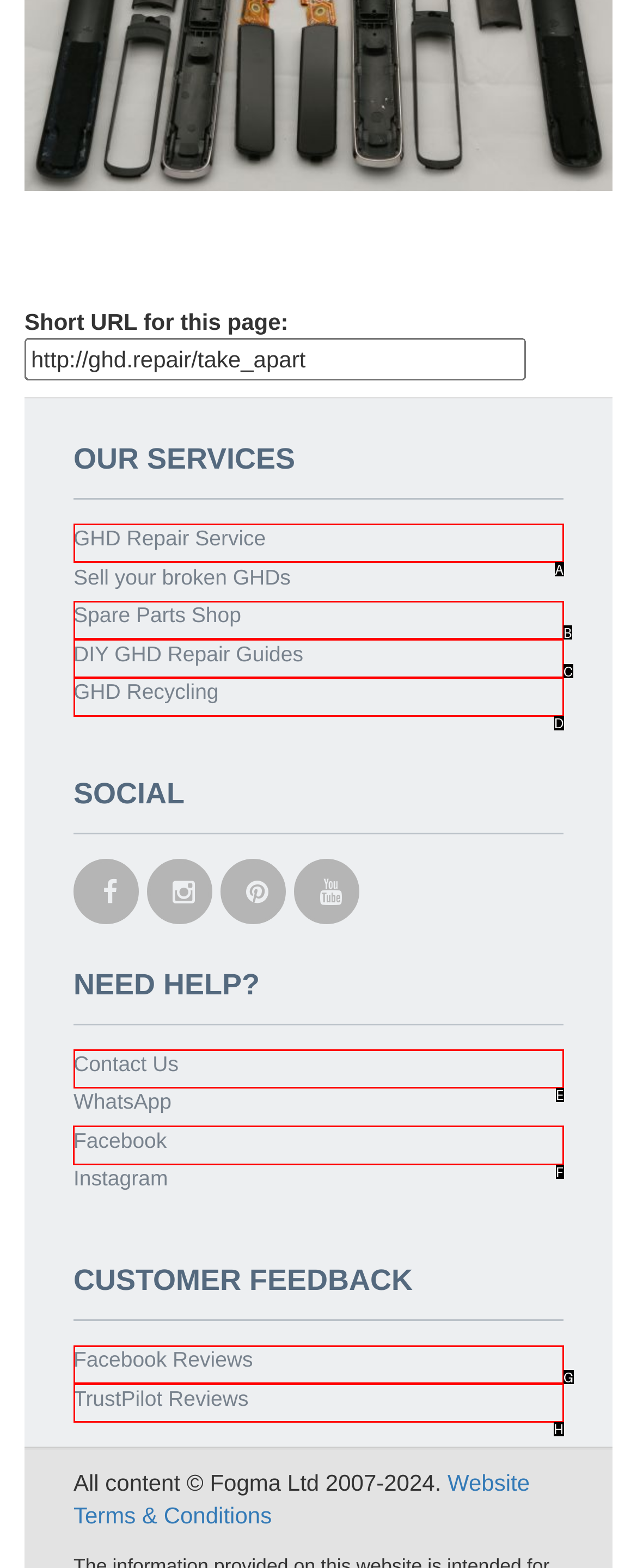Determine which element should be clicked for this task: Visit Facebook page
Answer with the letter of the selected option.

F